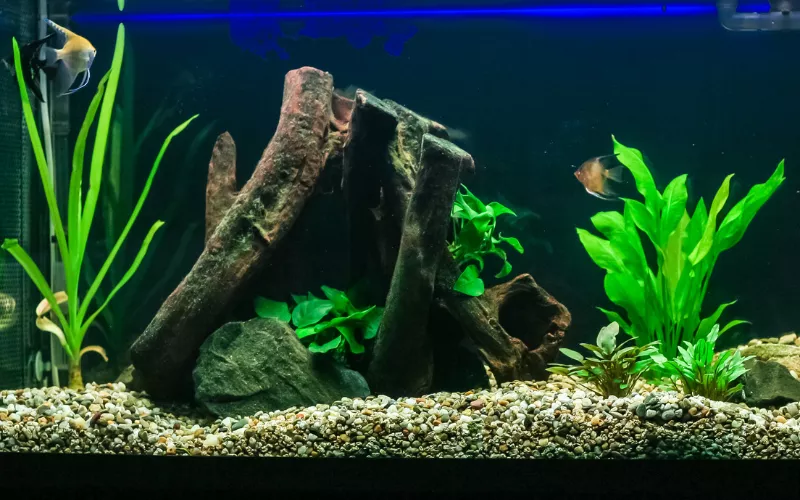What type of plants are on the left side of the aquarium?
Answer the question with a detailed and thorough explanation.

The plants on the left side of the aquarium are tall and slender, reaching upward and providing a contrasting texture to the broader, leafy plants on the right side.